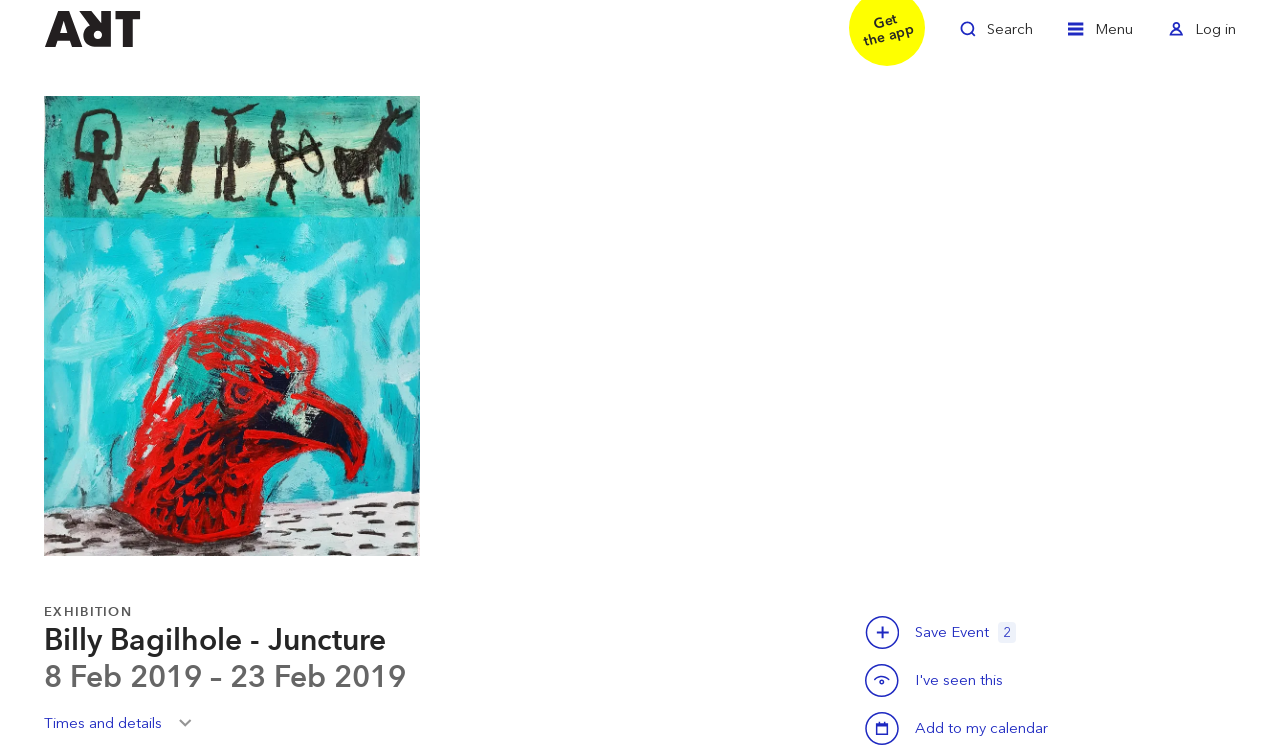What is the function of the 'Save Event' button?
Refer to the image and respond with a one-word or short-phrase answer.

Add to my calendar